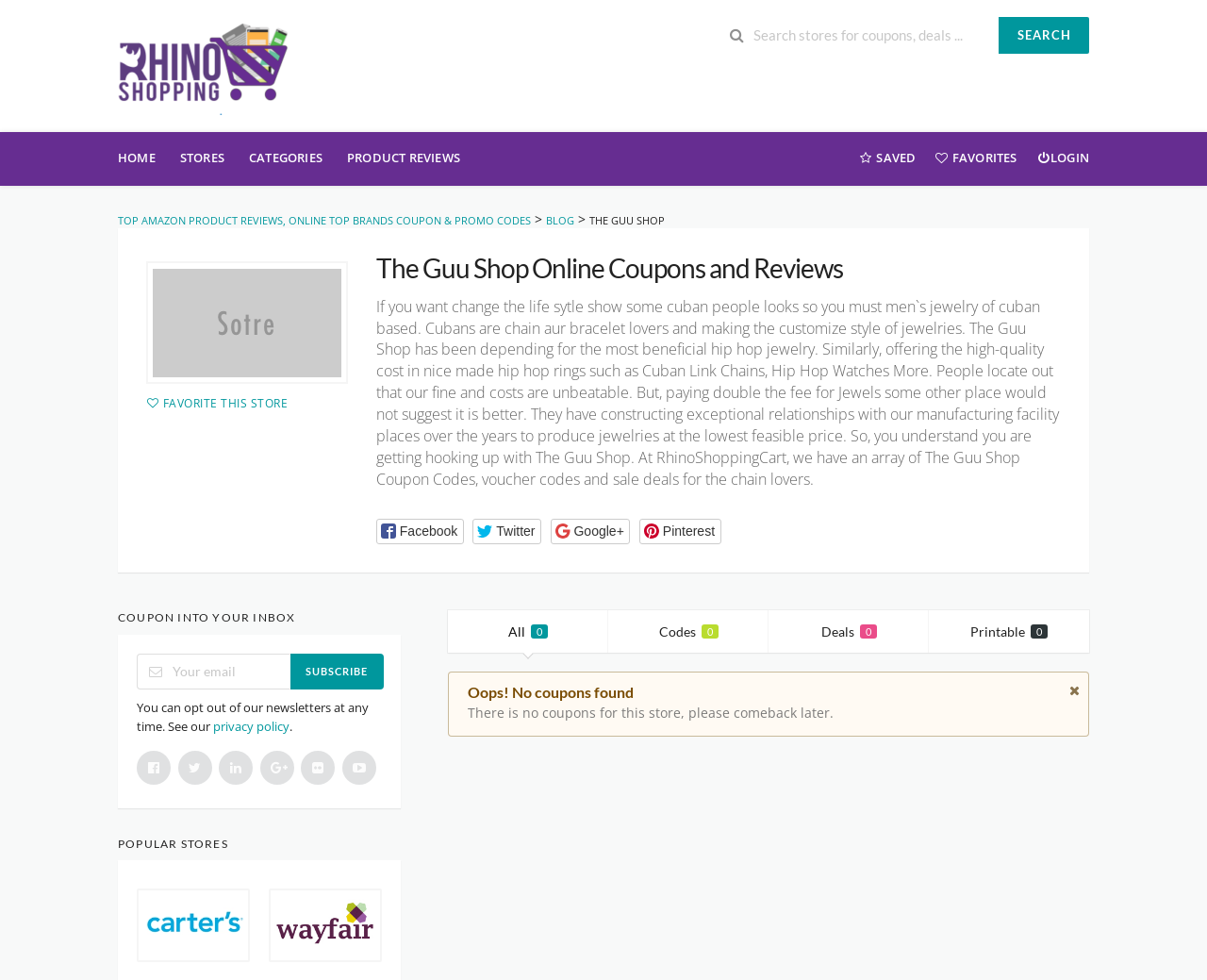Could you provide the bounding box coordinates for the portion of the screen to click to complete this instruction: "View popular stores"?

[0.098, 0.853, 0.332, 0.868]